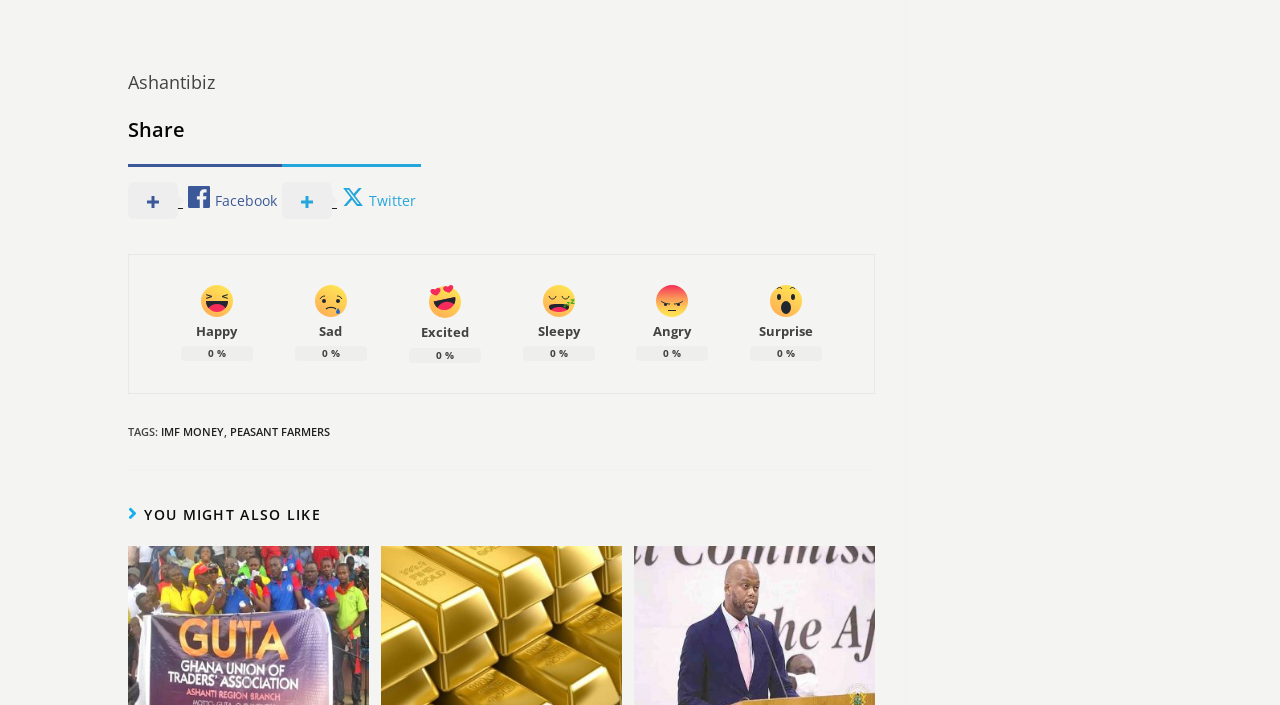Please specify the bounding box coordinates of the clickable region to carry out the following instruction: "Click on Happy". The coordinates should be four float numbers between 0 and 1, in the format [left, top, right, bottom].

[0.141, 0.404, 0.198, 0.449]